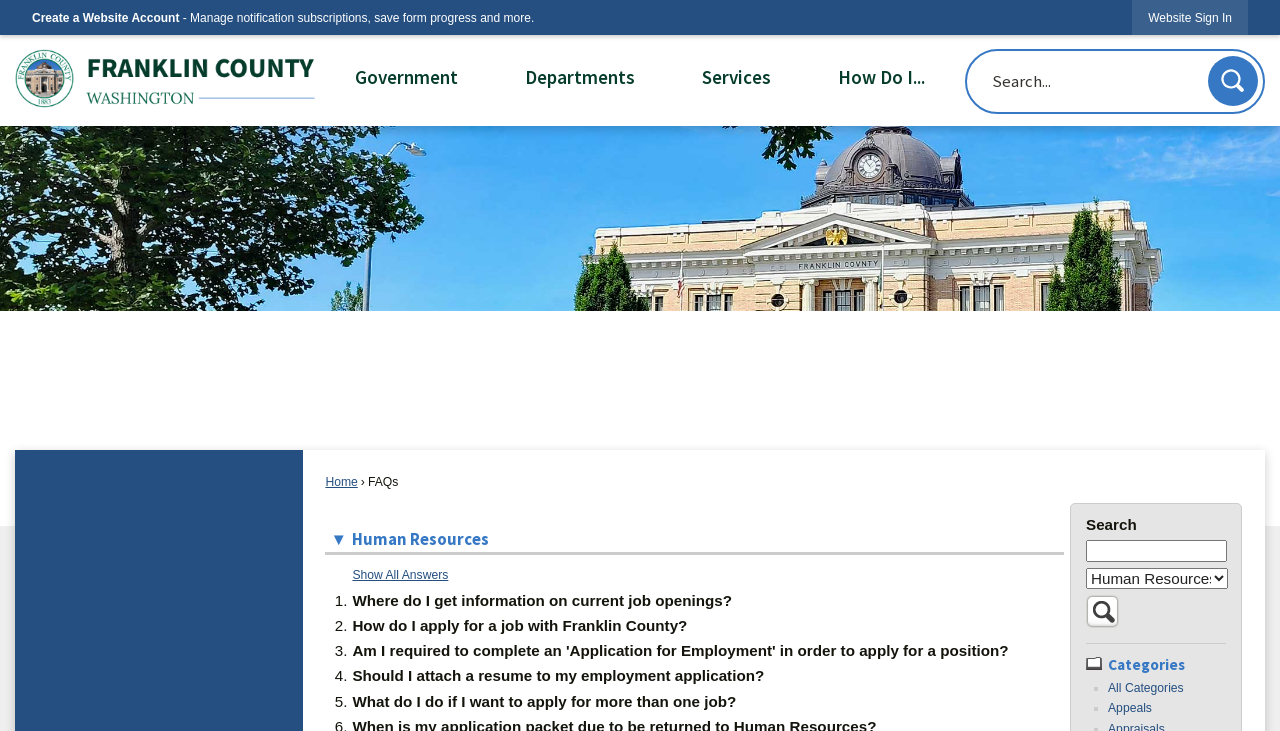Reply to the question with a brief word or phrase: What is the purpose of creating a website account?

Manage notification subscriptions, save form progress and more